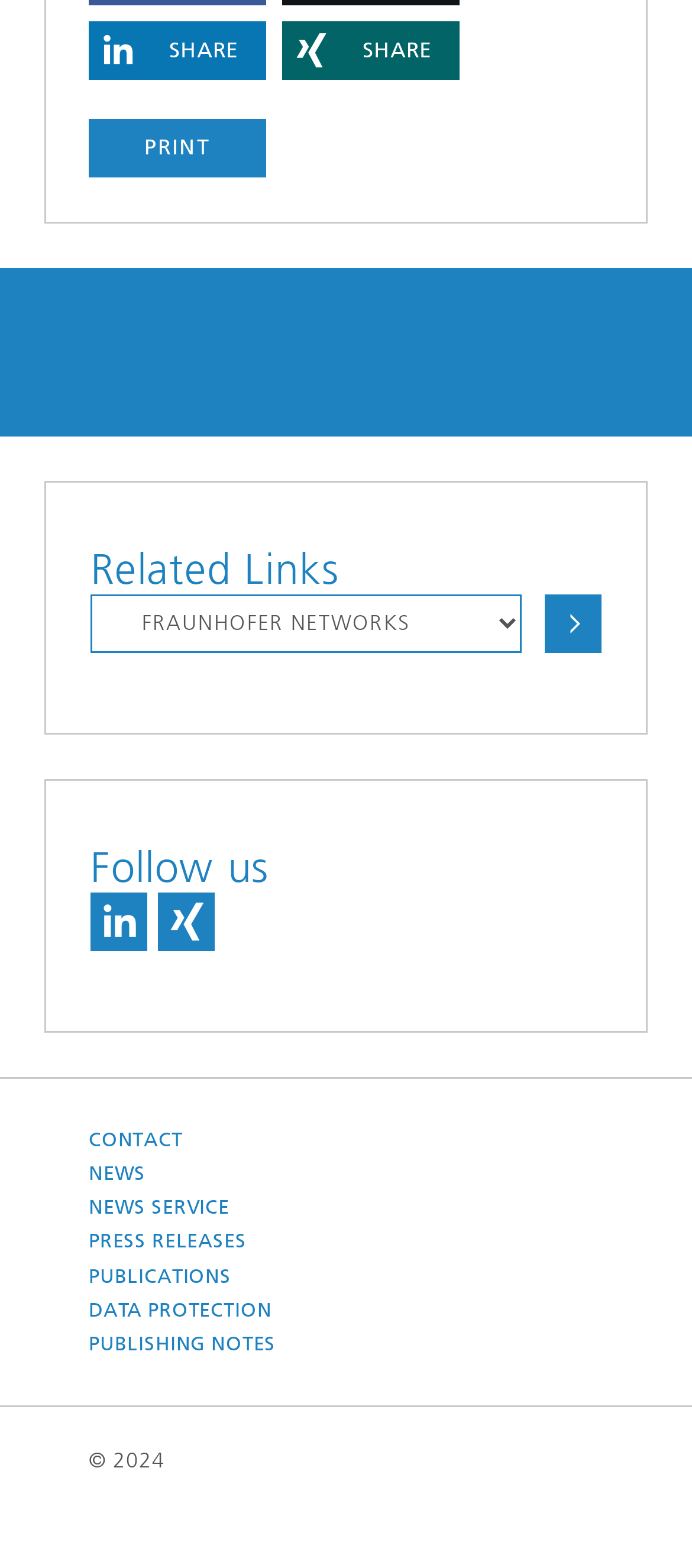Specify the bounding box coordinates for the region that must be clicked to perform the given instruction: "Follow us on LinkedIn".

[0.131, 0.569, 0.213, 0.606]